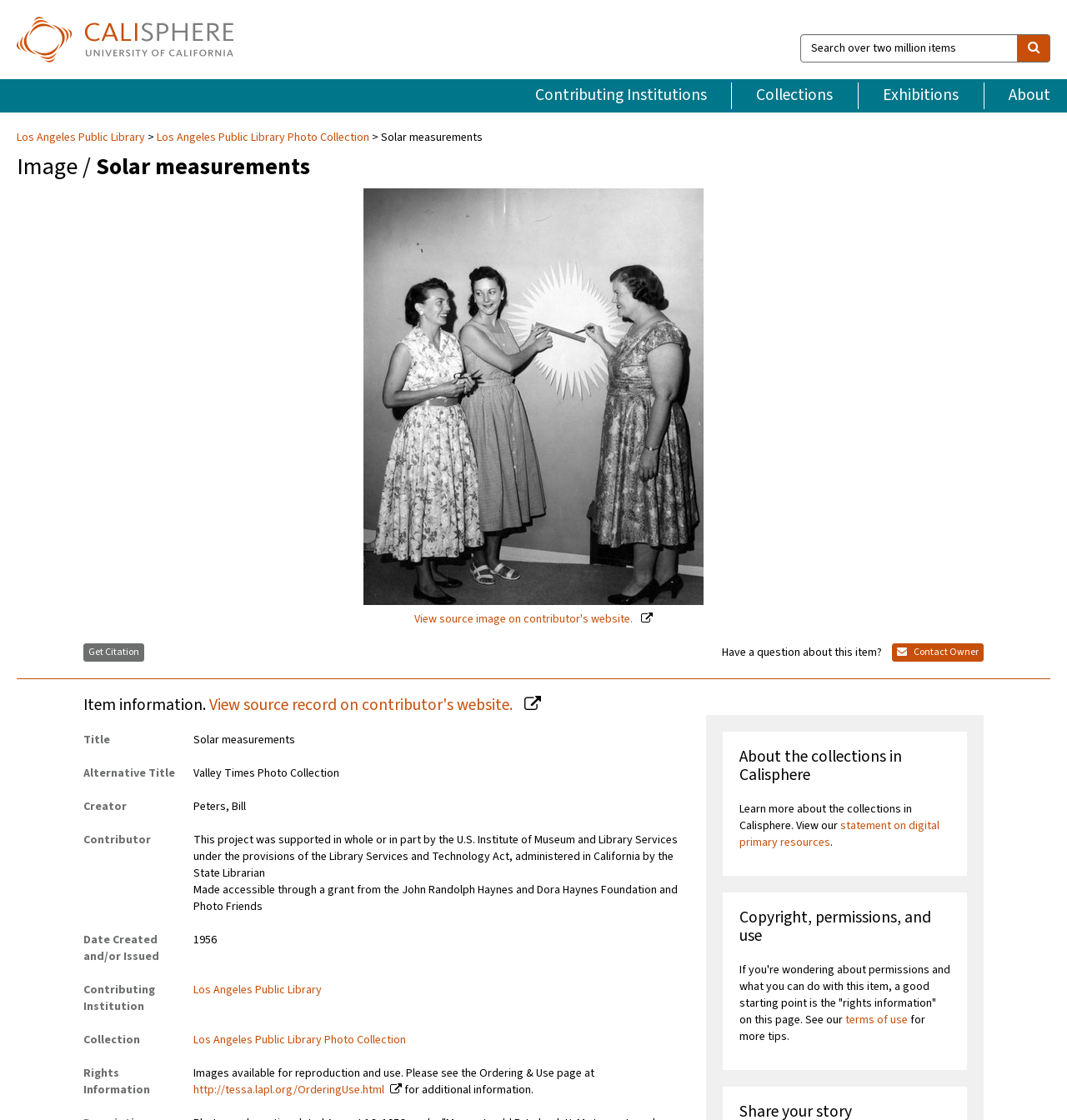Please determine the bounding box coordinates of the element to click on in order to accomplish the following task: "Search over two million items". Ensure the coordinates are four float numbers ranging from 0 to 1, i.e., [left, top, right, bottom].

[0.75, 0.031, 0.954, 0.056]